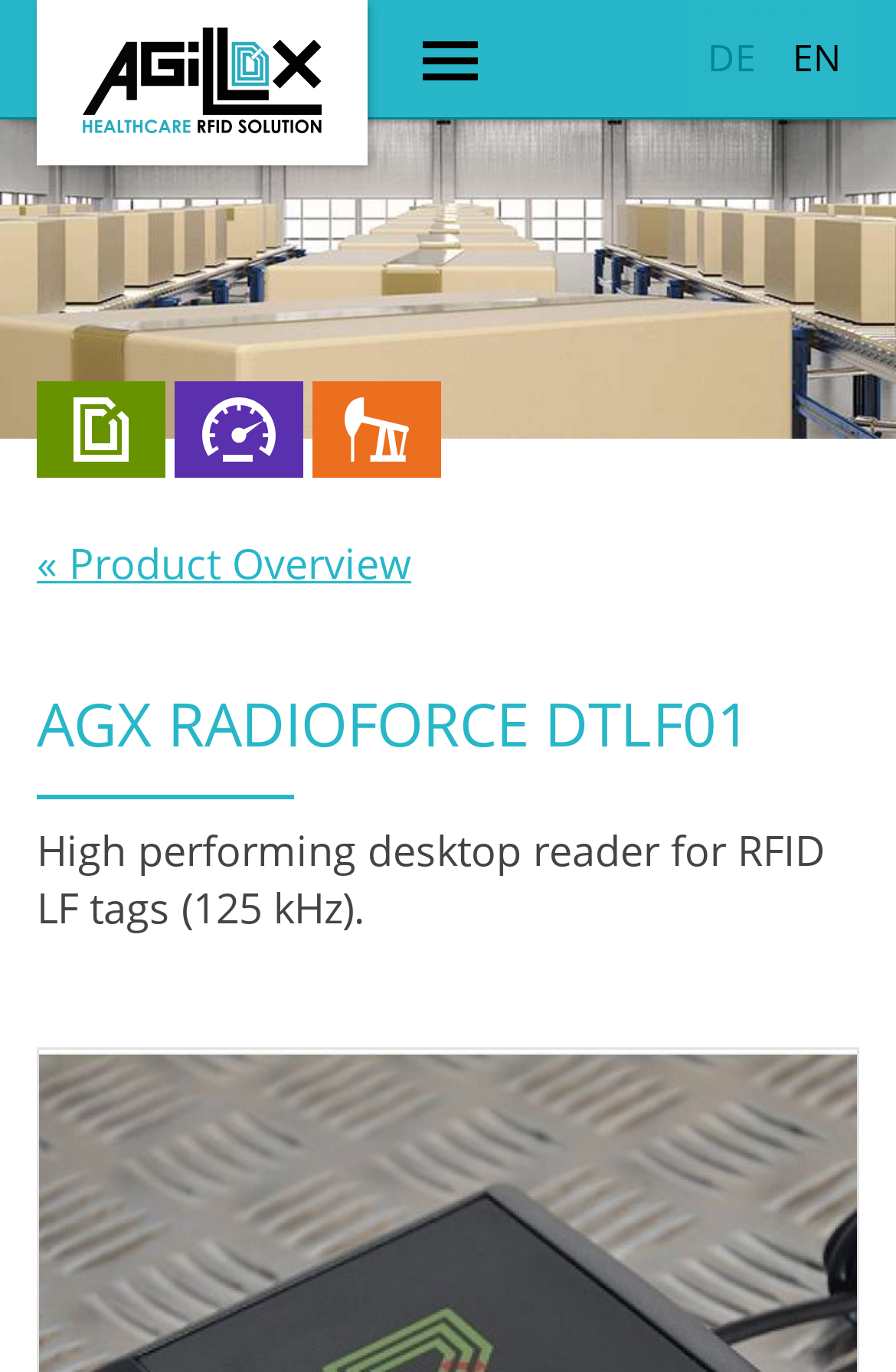Please locate and generate the primary heading on this webpage.

AGX RADIOFORCE DTLF01